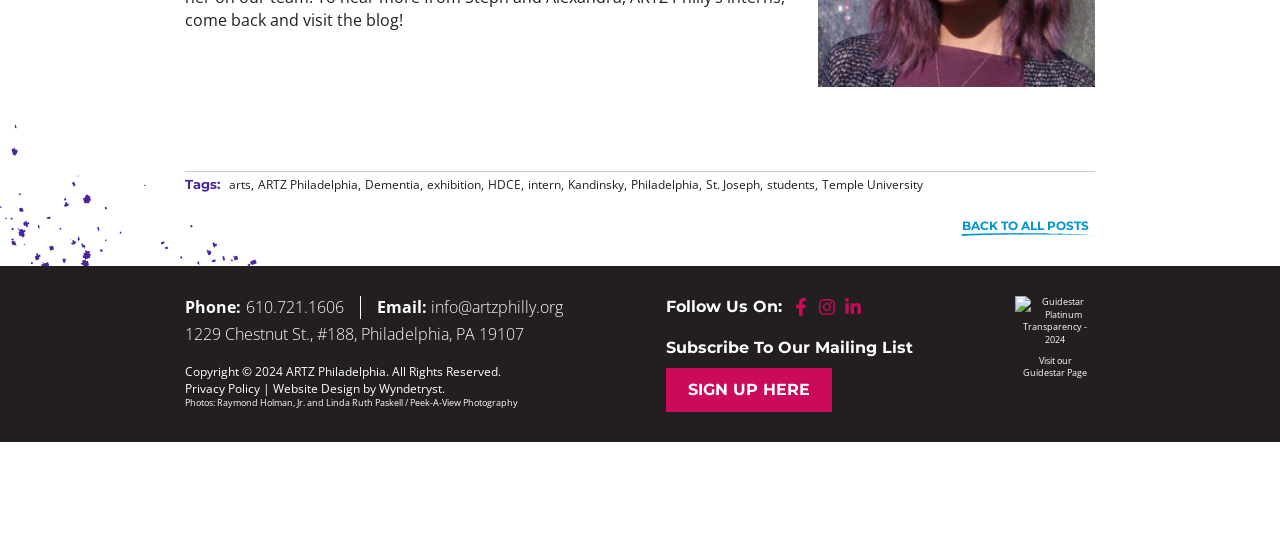Locate the bounding box coordinates of the element that should be clicked to execute the following instruction: "Call the phone number".

[0.192, 0.547, 0.268, 0.589]